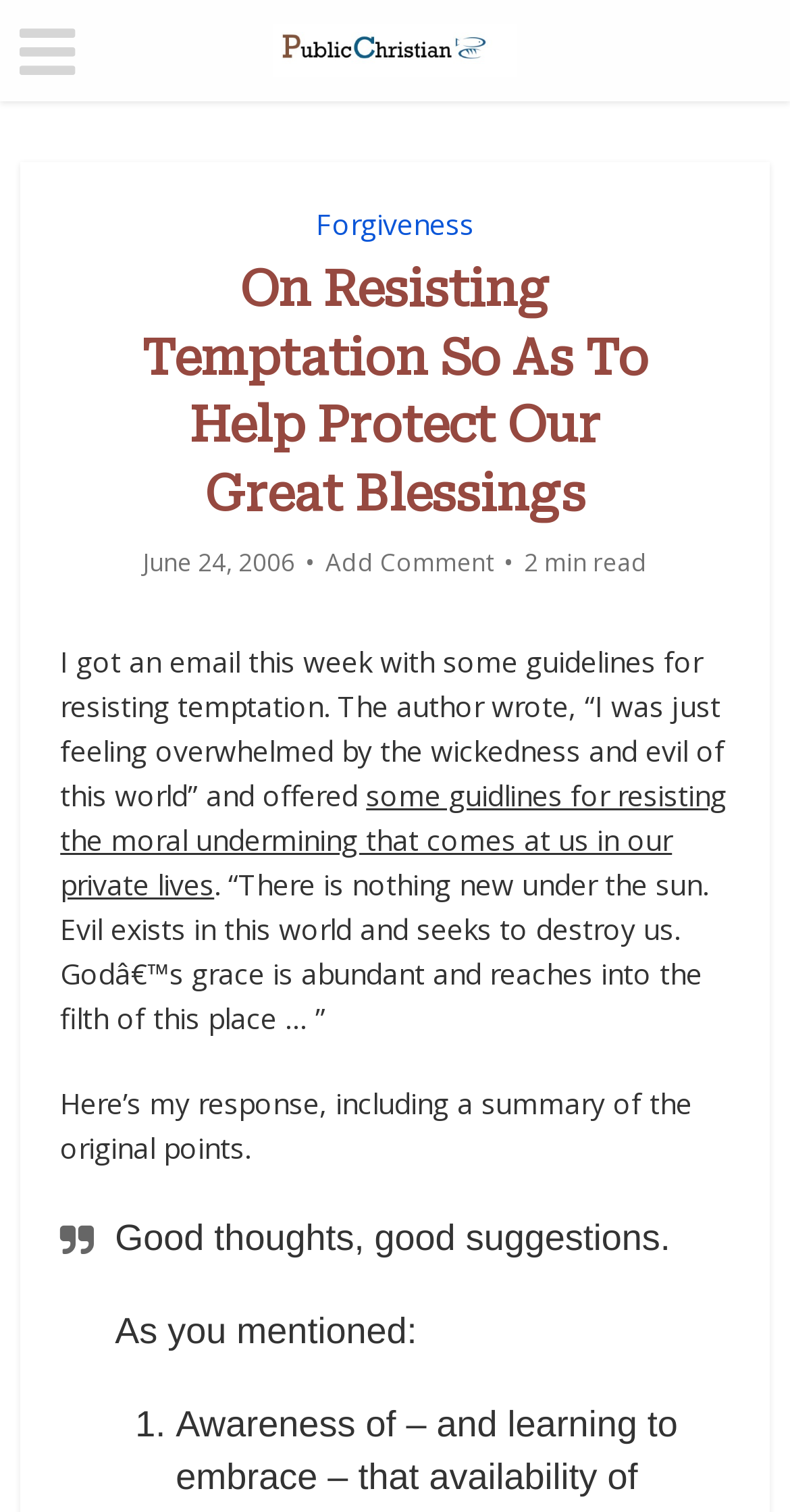Summarize the contents and layout of the webpage in detail.

This webpage is a blog post titled "On Resisting Temptation So As To Help Protect Our Great Blessings" on the PublicChristian Blog. At the top left, there is a small icon and a link to the blog's homepage. Below the title, there is a header section with links to other blog posts, including "Forgiveness". 

The main content of the blog post starts with a date, "June 24, 2006", and an indication of the reading time, "2 min read". The article begins with a personal anecdote about receiving an email with guidelines for resisting temptation. The author quotes the email, which expresses feelings of being overwhelmed by the wickedness and evil in the world. 

The email's guidelines for resisting moral undermining are summarized in the following paragraphs. The author then responds to the email, including a summary of the original points. The response is divided into sections, with numbered list markers, such as "1.", and includes phrases like "Good thoughts, good suggestions" and "As you mentioned:". 

There is a comment section at the bottom, with a link to "Add Comment".